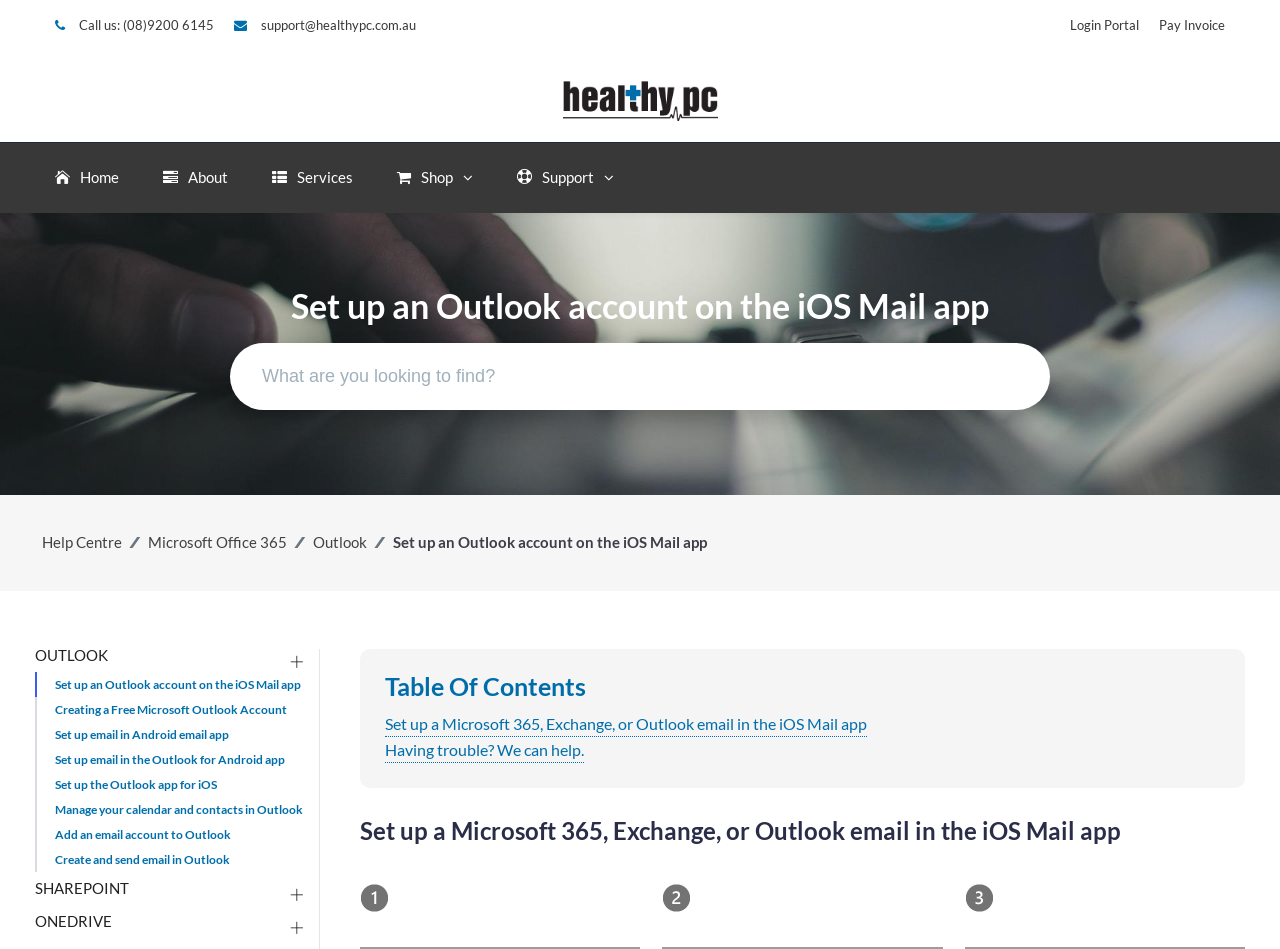Determine the bounding box for the described UI element: "Login Portal".

[0.836, 0.018, 0.89, 0.035]